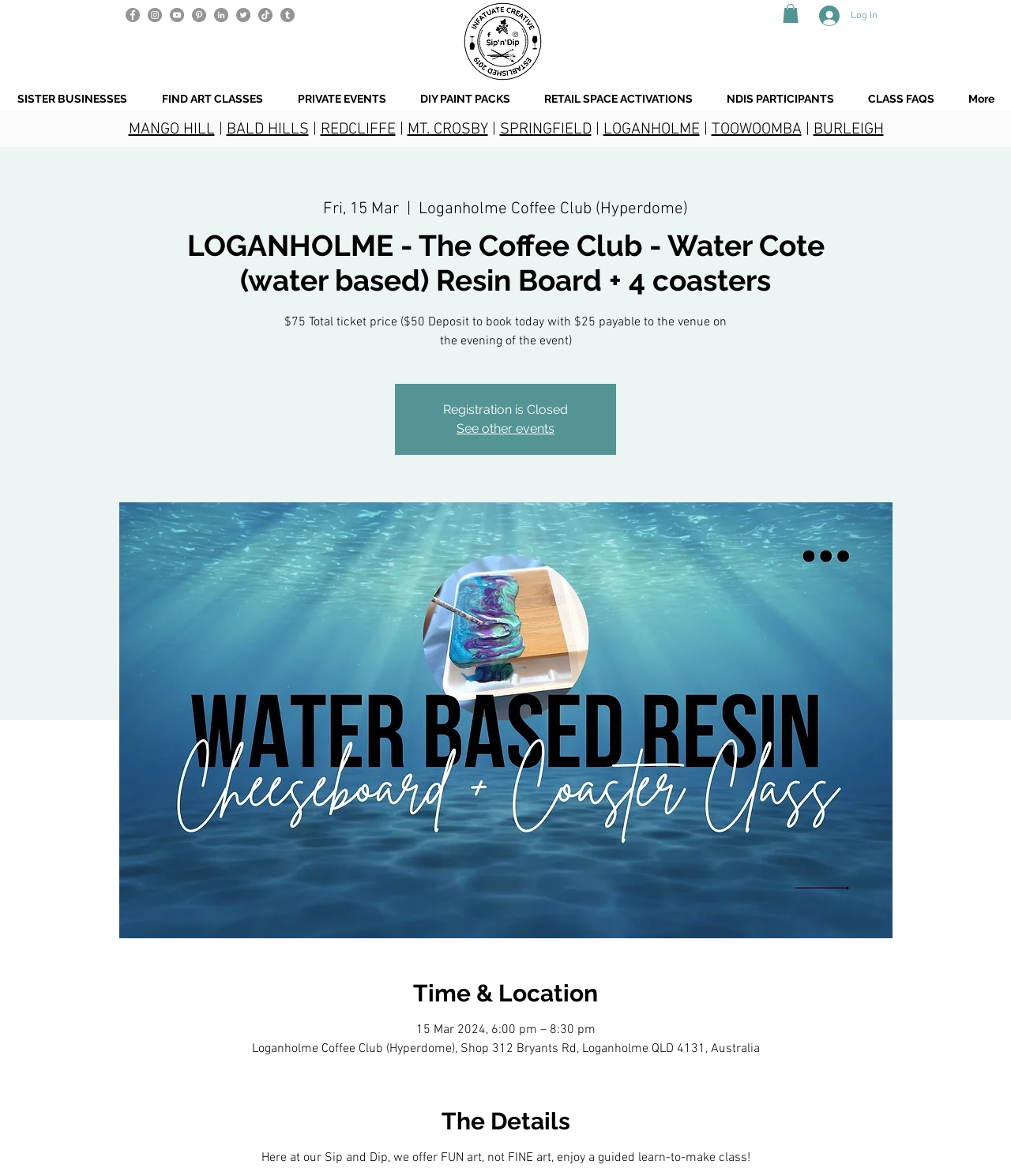What is the duration of the event?
Please answer using one word or phrase, based on the screenshot.

2.5 hours